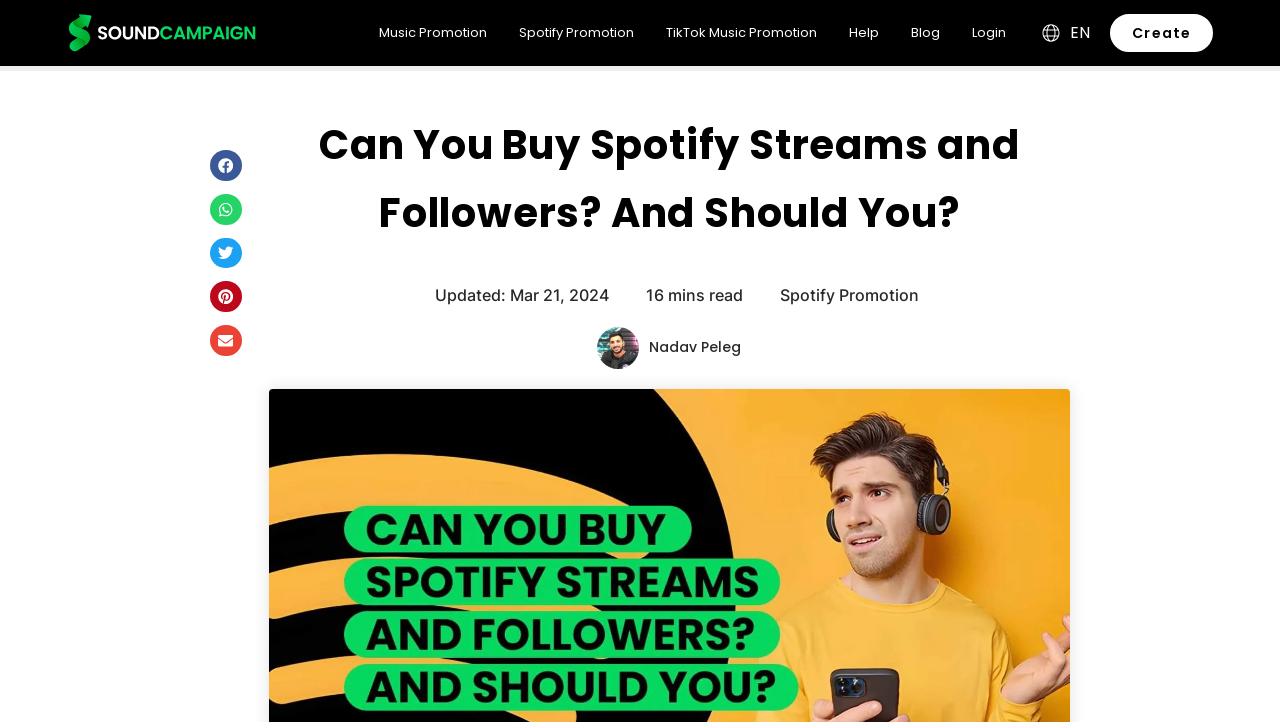Determine the bounding box coordinates of the target area to click to execute the following instruction: "Learn more about Spotify Promotion."

[0.609, 0.394, 0.718, 0.422]